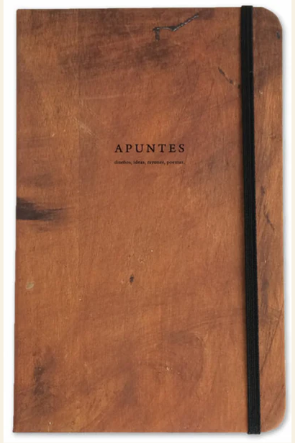Provide a brief response to the question below using a single word or phrase: 
What is the purpose of the elastic band?

To keep contents securely tucked away